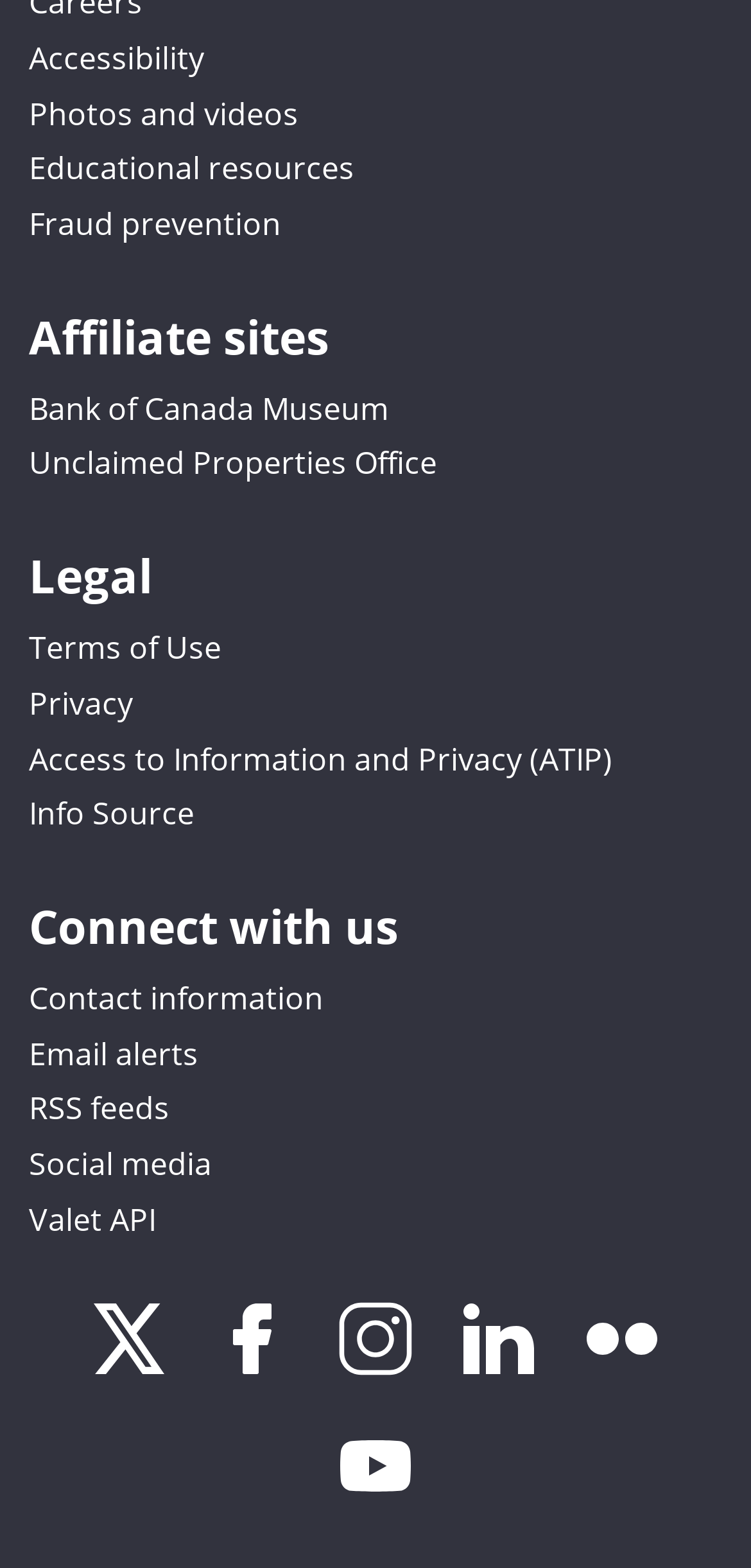Identify the bounding box coordinates of the HTML element based on this description: "Accessibility".

[0.038, 0.023, 0.272, 0.05]